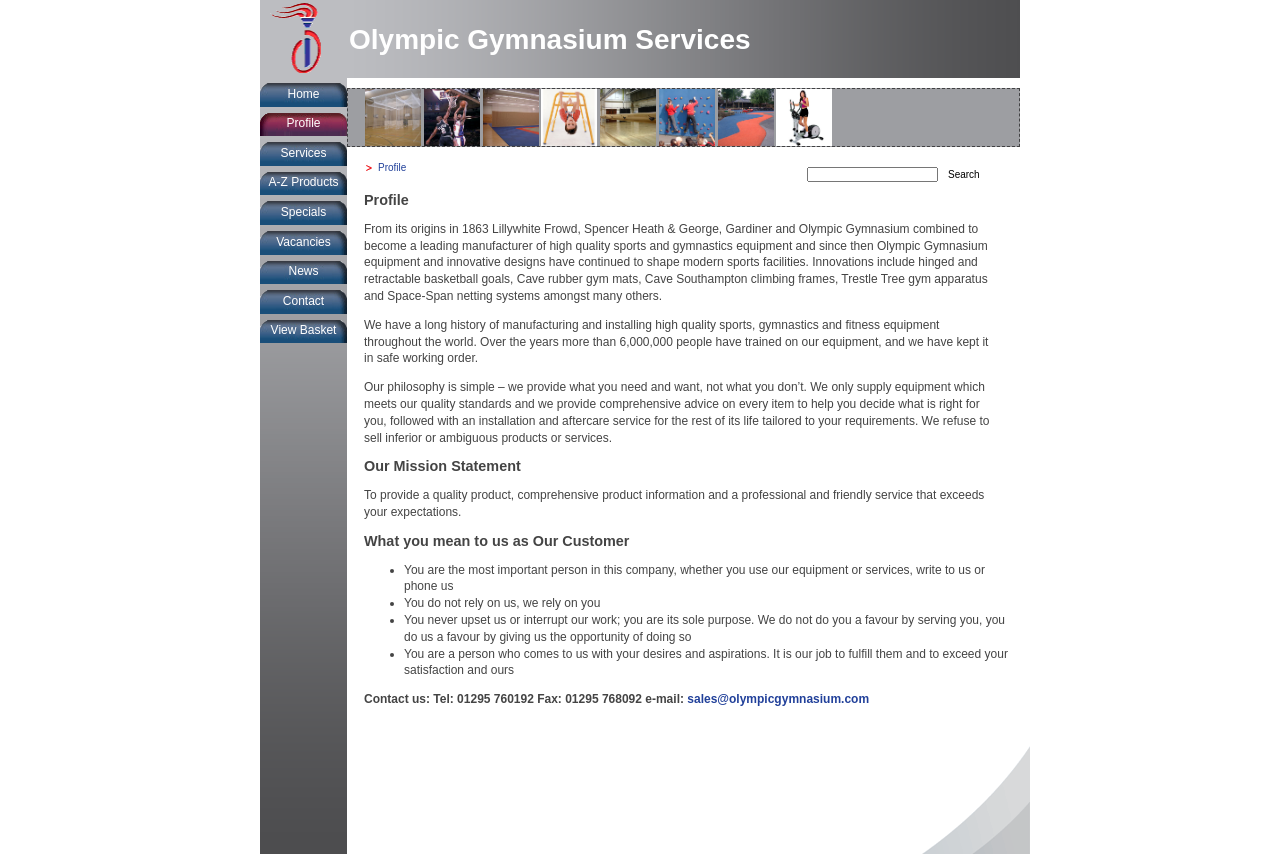Could you specify the bounding box coordinates for the clickable section to complete the following instruction: "Read privacy settings"?

None